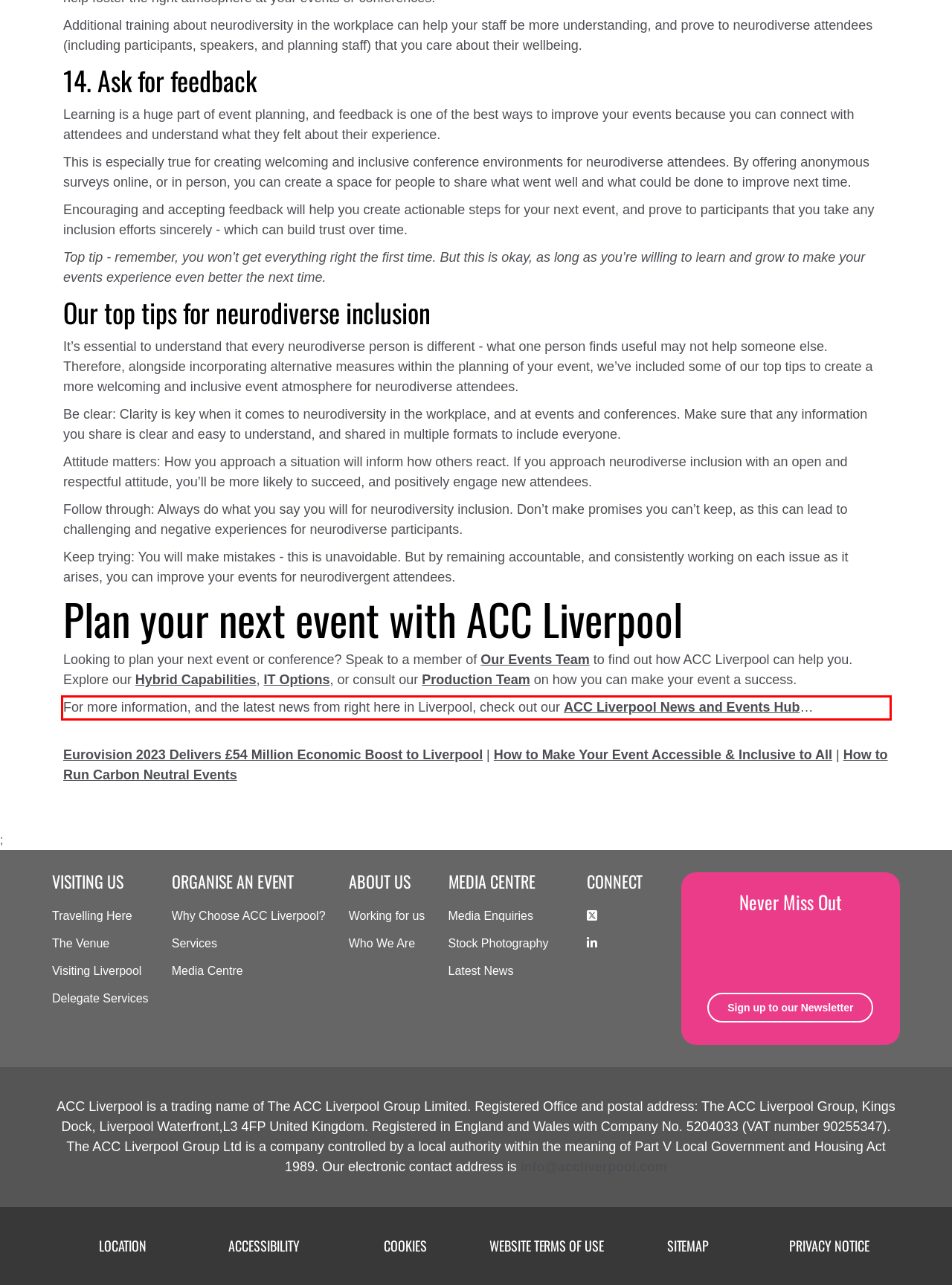Perform OCR on the text inside the red-bordered box in the provided screenshot and output the content.

For more information, and the latest news from right here in Liverpool, check out our ACC Liverpool News and Events Hub…